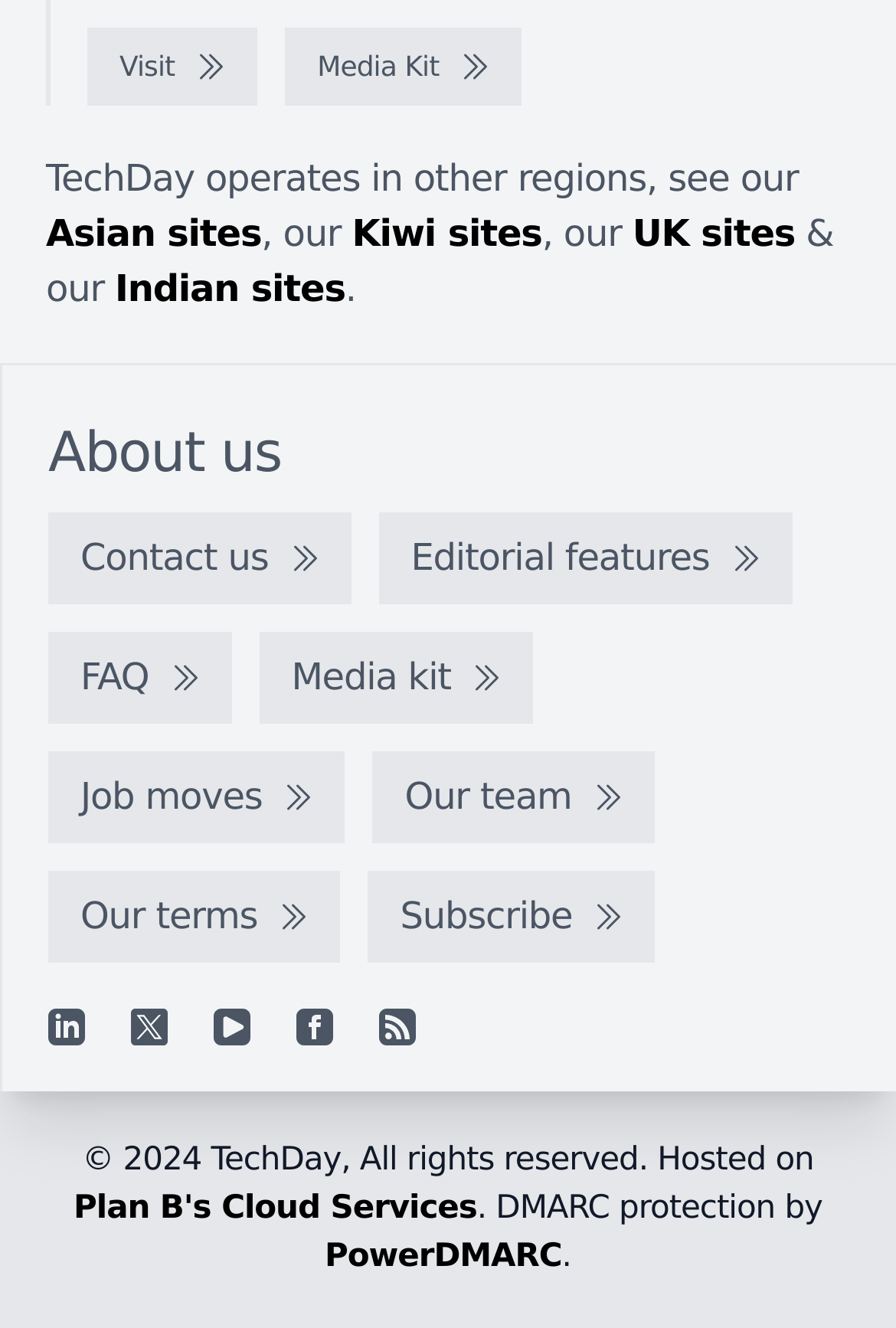Identify the bounding box coordinates for the UI element that matches this description: "Plan B's Cloud Services".

[0.082, 0.897, 0.532, 0.924]